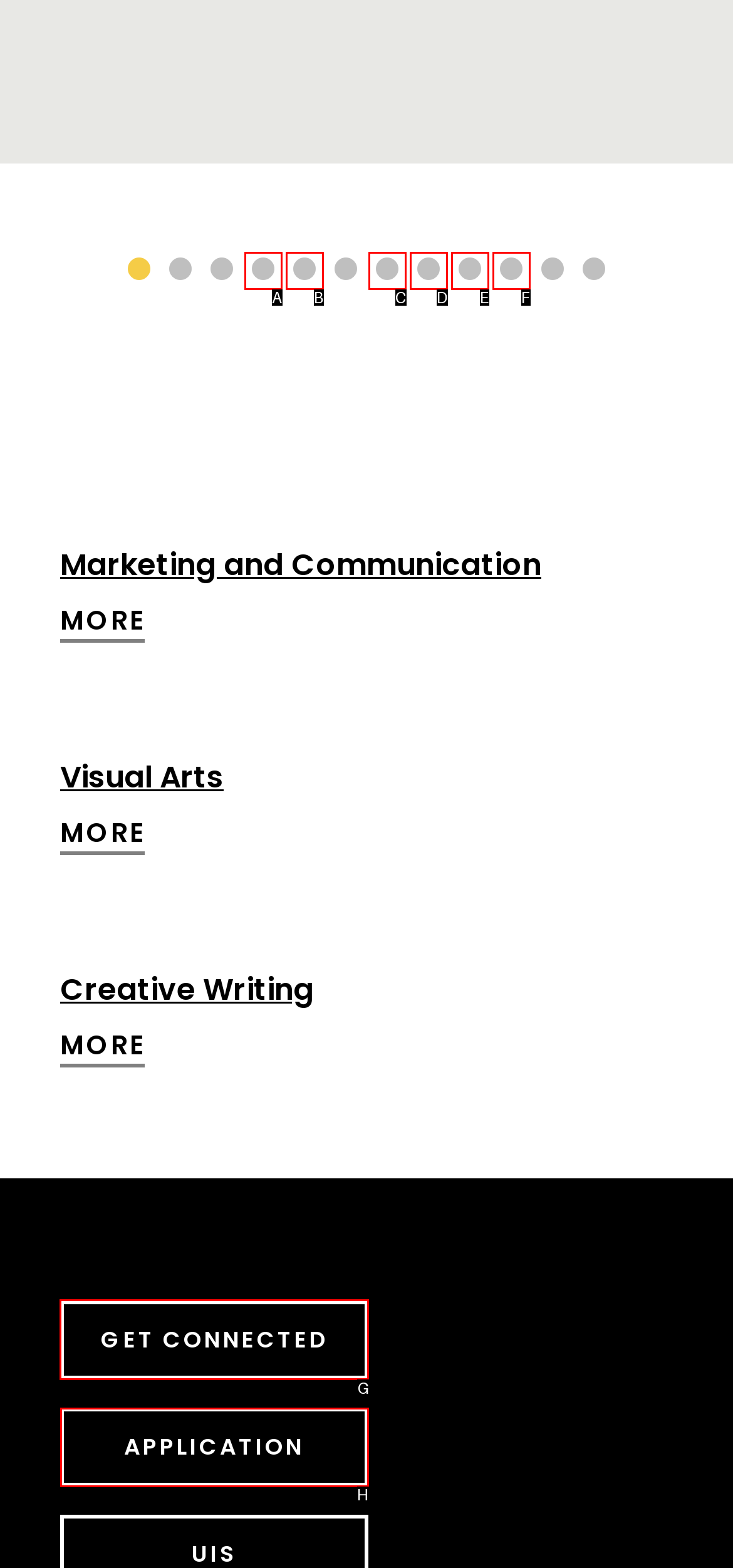Tell me the letter of the correct UI element to click for this instruction: Make an online appointment. Answer with the letter only.

None